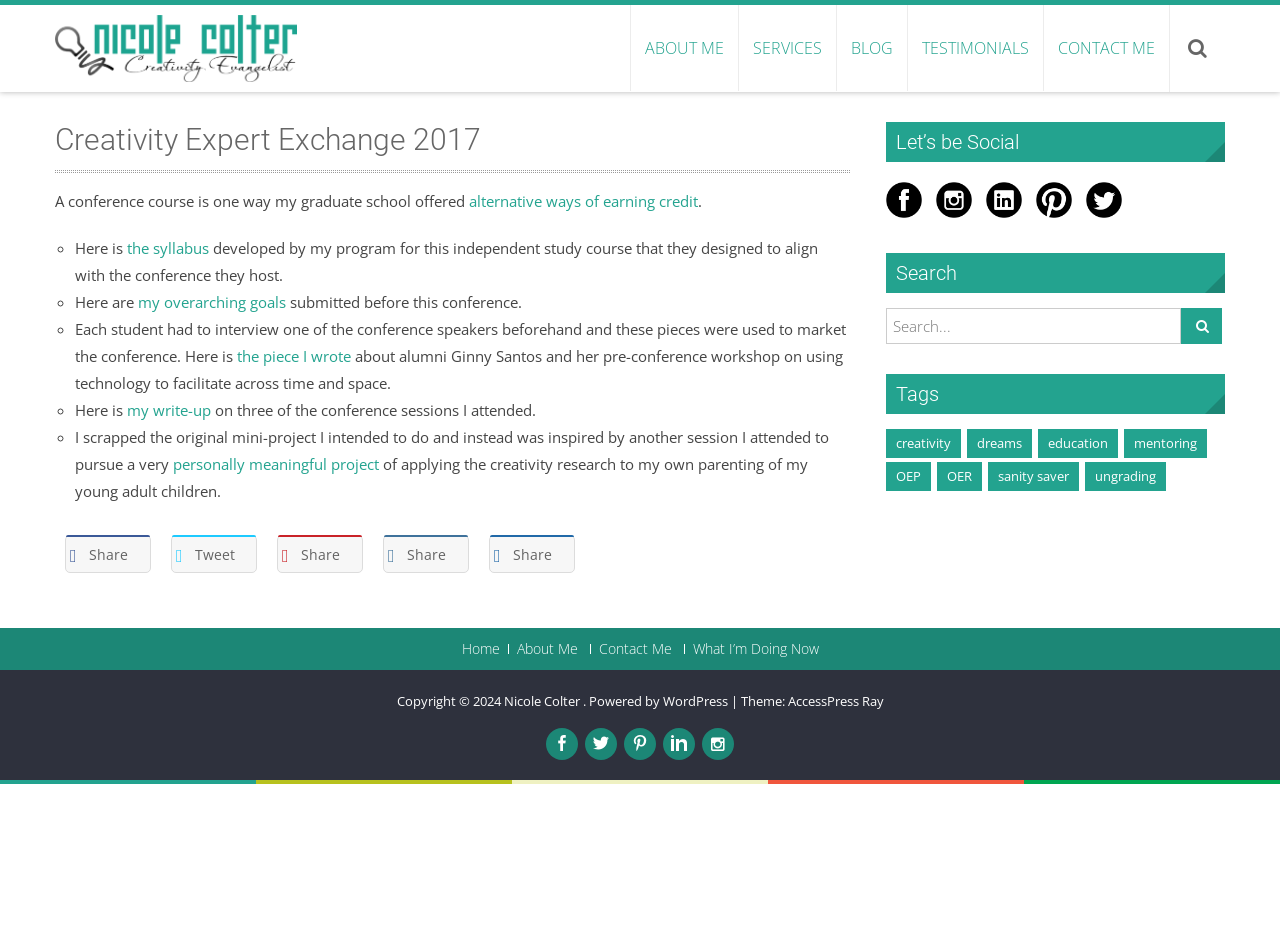Please identify the bounding box coordinates of the clickable region that I should interact with to perform the following instruction: "Search for something". The coordinates should be expressed as four float numbers between 0 and 1, i.e., [left, top, right, bottom].

[0.692, 0.325, 0.923, 0.363]